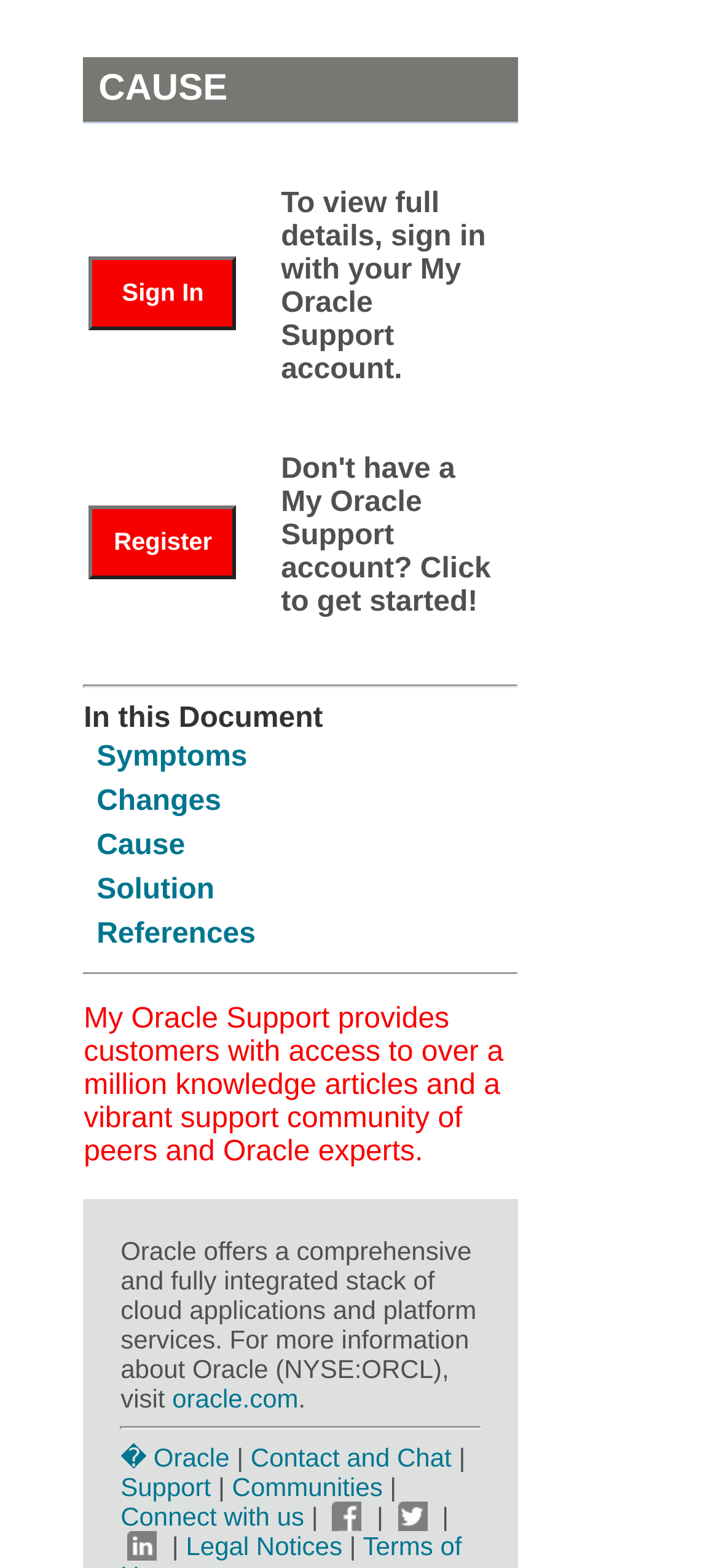Determine the bounding box coordinates of the clickable element to complete this instruction: "Register for a My Oracle Support account". Provide the coordinates in the format of four float numbers between 0 and 1, [left, top, right, bottom].

[0.124, 0.322, 0.329, 0.369]